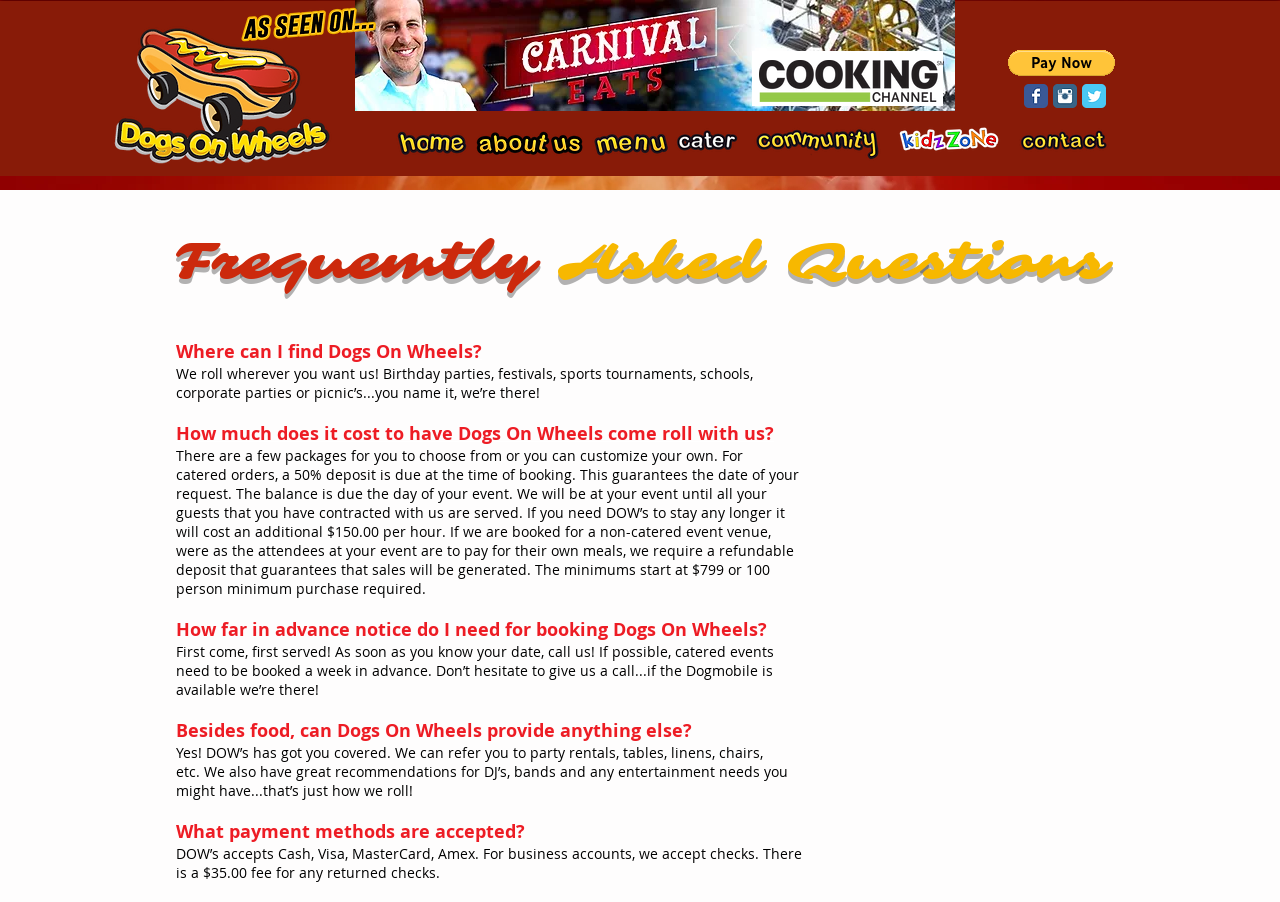For the element described, predict the bounding box coordinates as (top-left x, top-left y, bottom-right x, bottom-right y). All values should be between 0 and 1. Element description: Troubleshooting

None